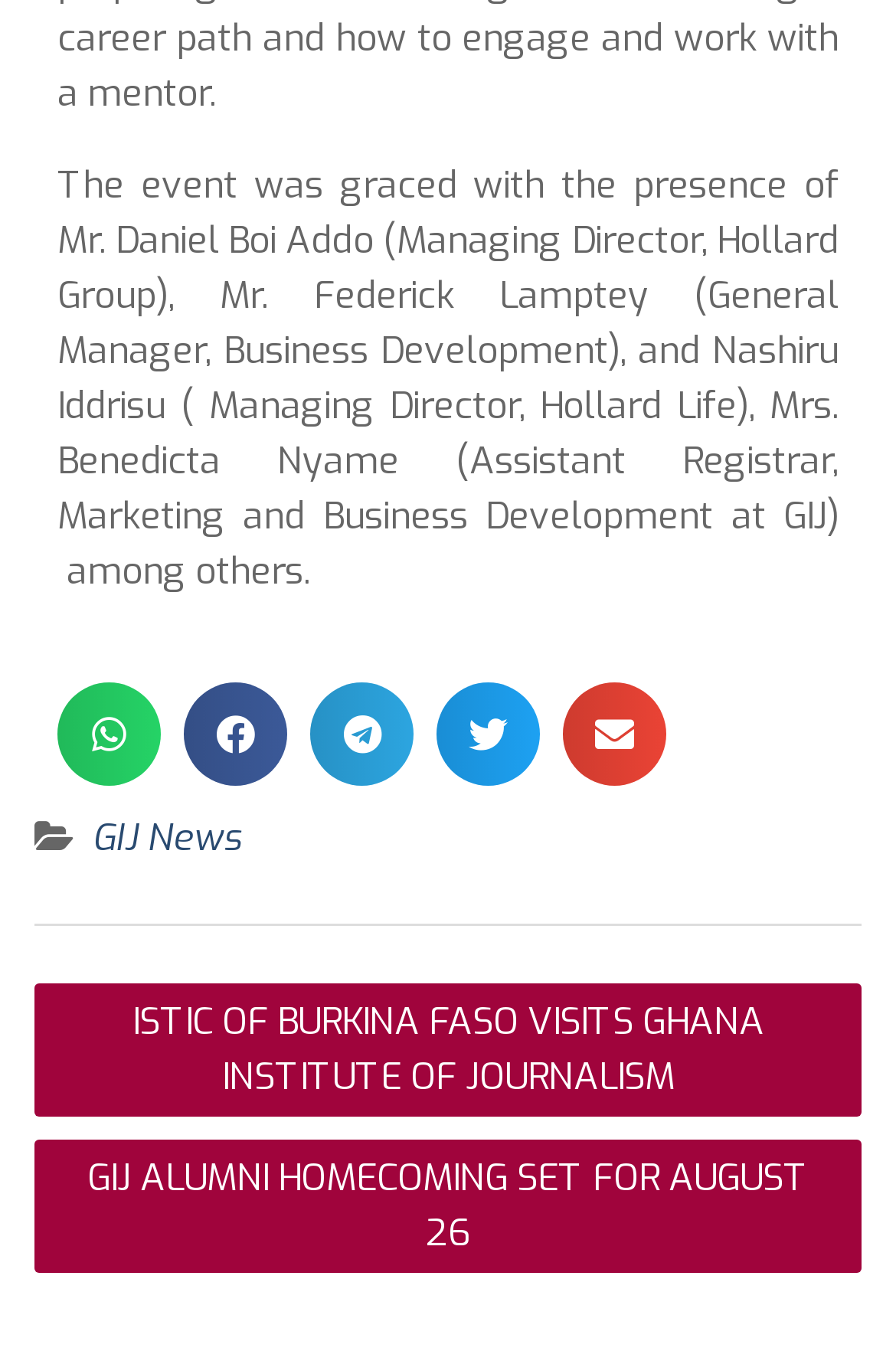Locate the bounding box coordinates of the element to click to perform the following action: 'Visit GIJ News'. The coordinates should be given as four float values between 0 and 1, in the form of [left, top, right, bottom].

[0.103, 0.601, 0.269, 0.637]